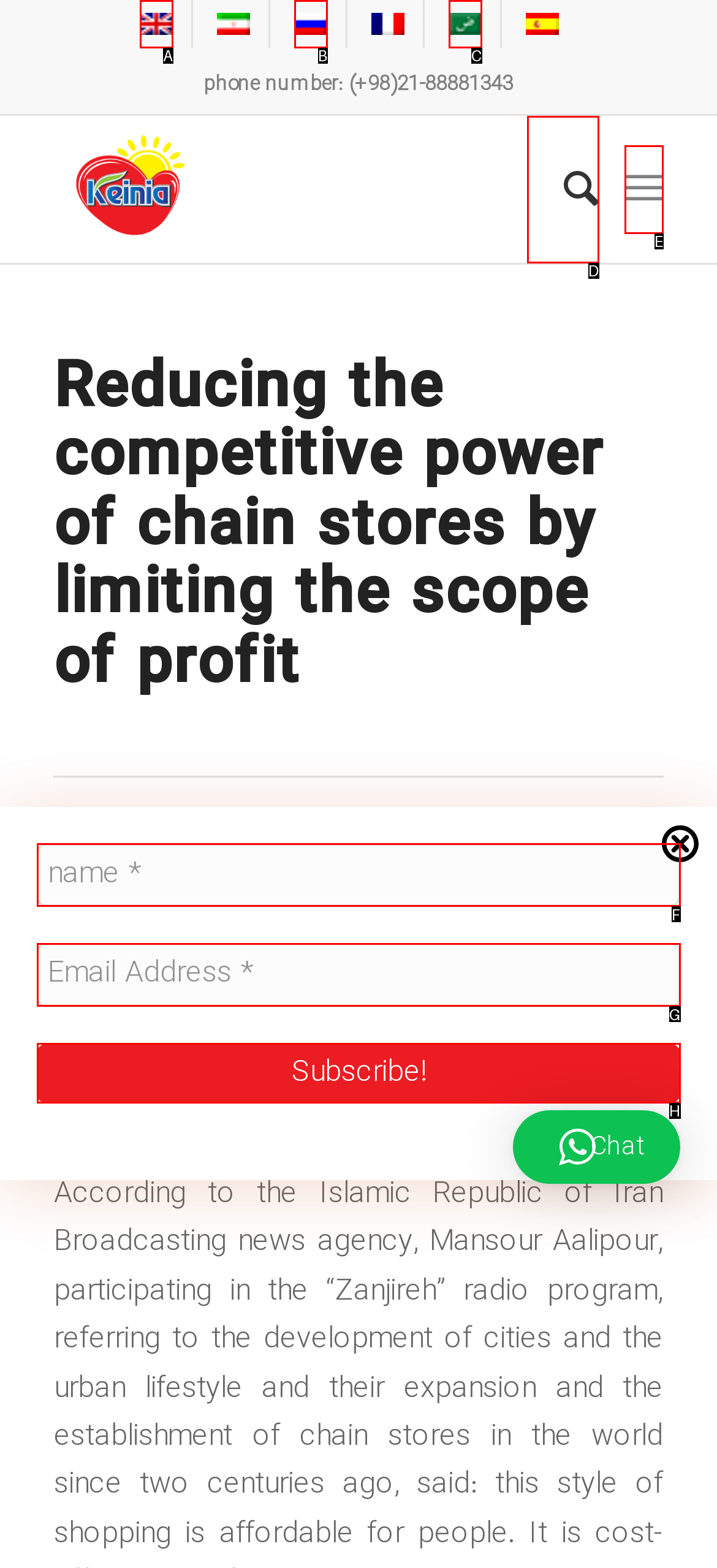Choose the option that matches the following description: alt="Transparent Logo"
Answer with the letter of the correct option.

None